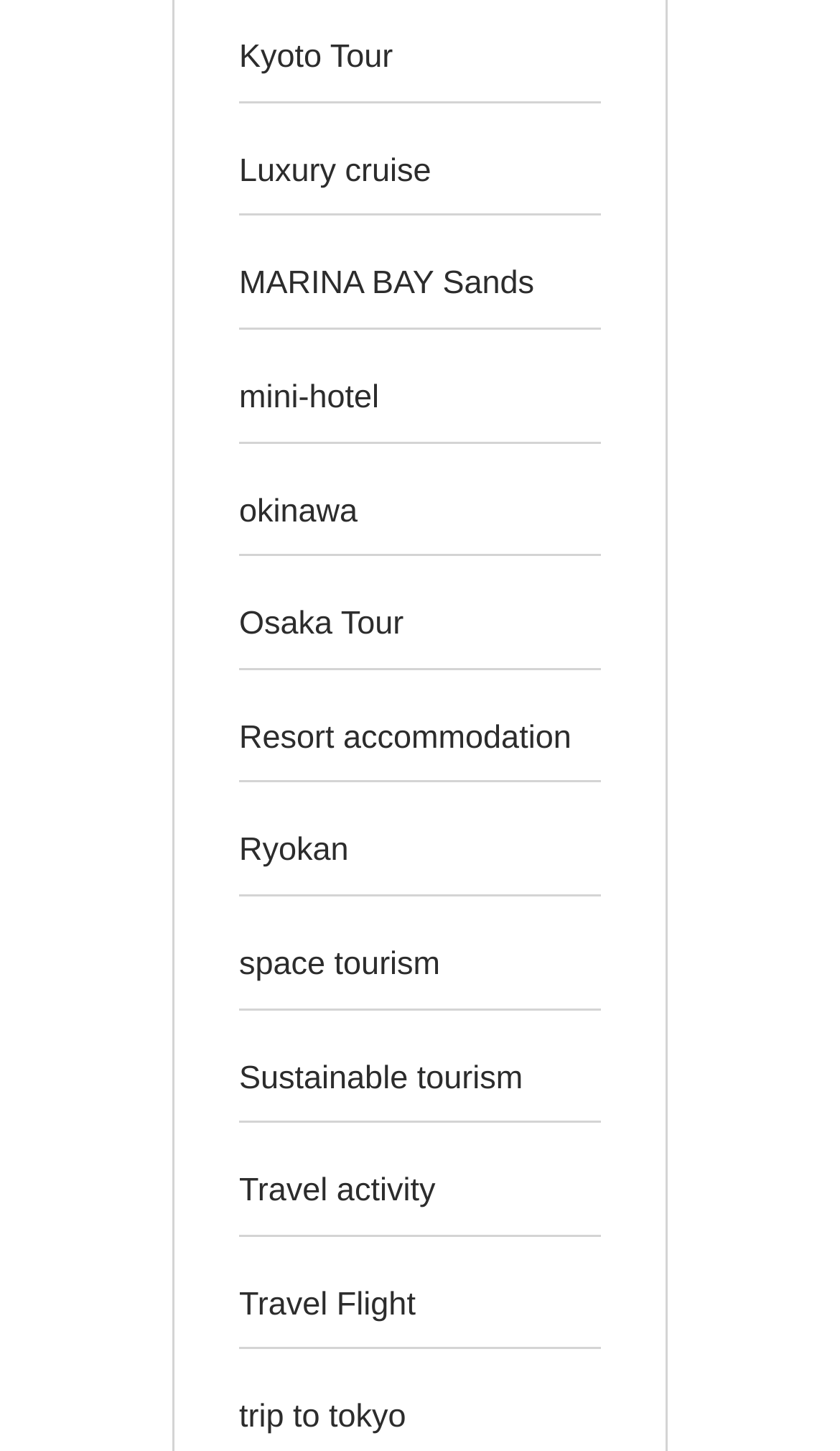Provide the bounding box coordinates, formatted as (top-left x, top-left y, bottom-right x, bottom-right y), with all values being floating point numbers between 0 and 1. Identify the bounding box of the UI element that matches the description: Luxury cruise

[0.285, 0.105, 0.513, 0.13]